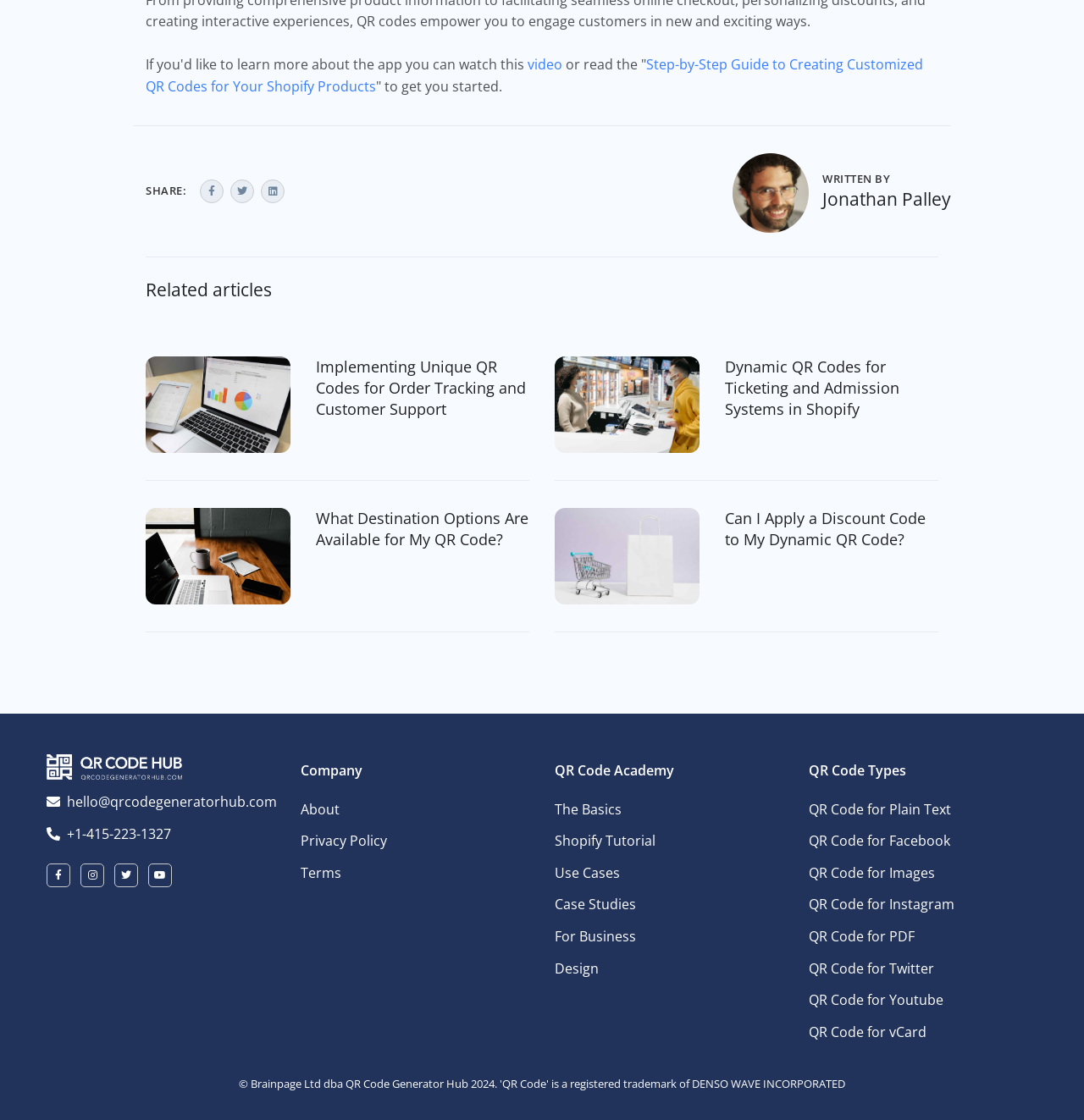Determine the bounding box coordinates for the clickable element to execute this instruction: "View Jonathan Palley's articles". Provide the coordinates as four float numbers between 0 and 1, i.e., [left, top, right, bottom].

[0.759, 0.167, 0.877, 0.189]